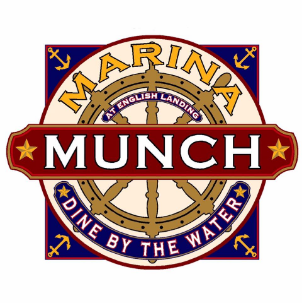Provide your answer in one word or a succinct phrase for the question: 
What phrase is written below the logo?

DINE BY THE WATER